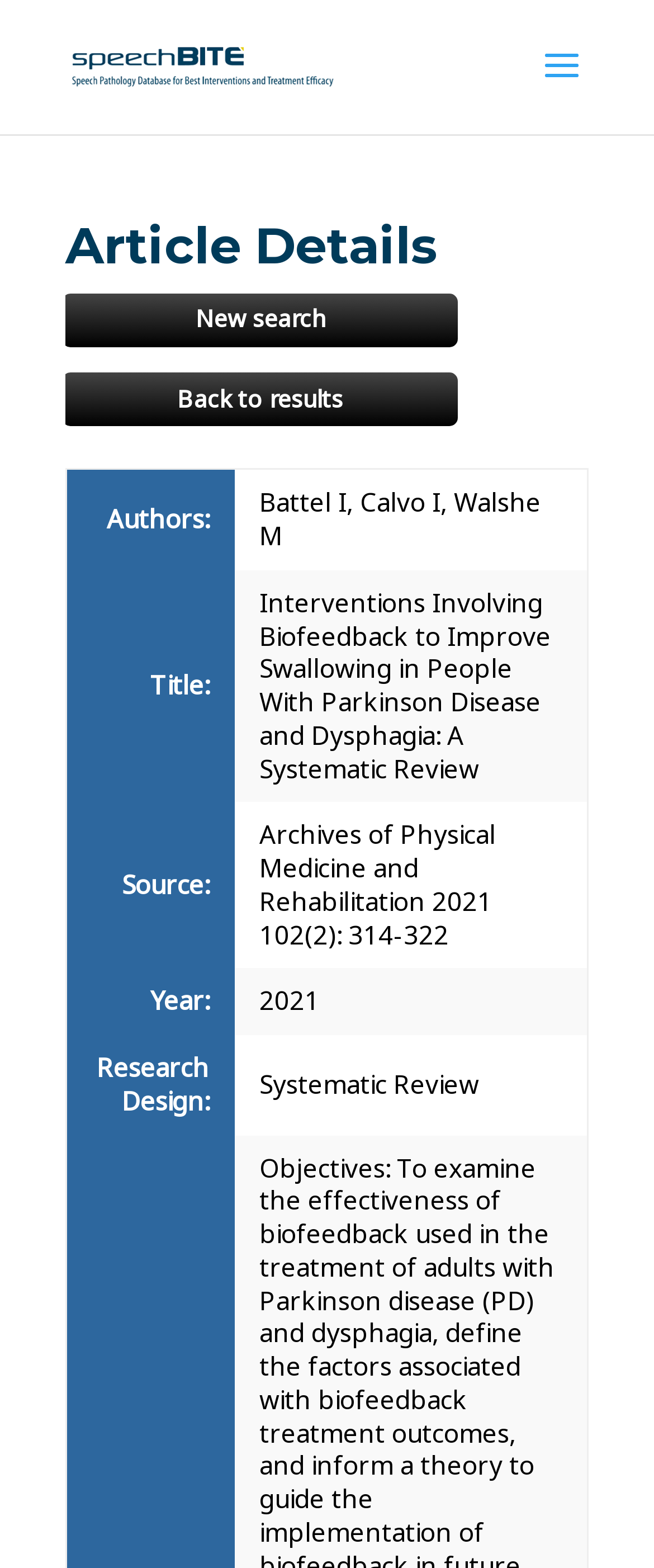Who are the authors of the article?
Look at the image and respond to the question as thoroughly as possible.

I found the authors' names by looking at the 'Authors:' rowheader, which is followed by a grid cell containing the authors' names.